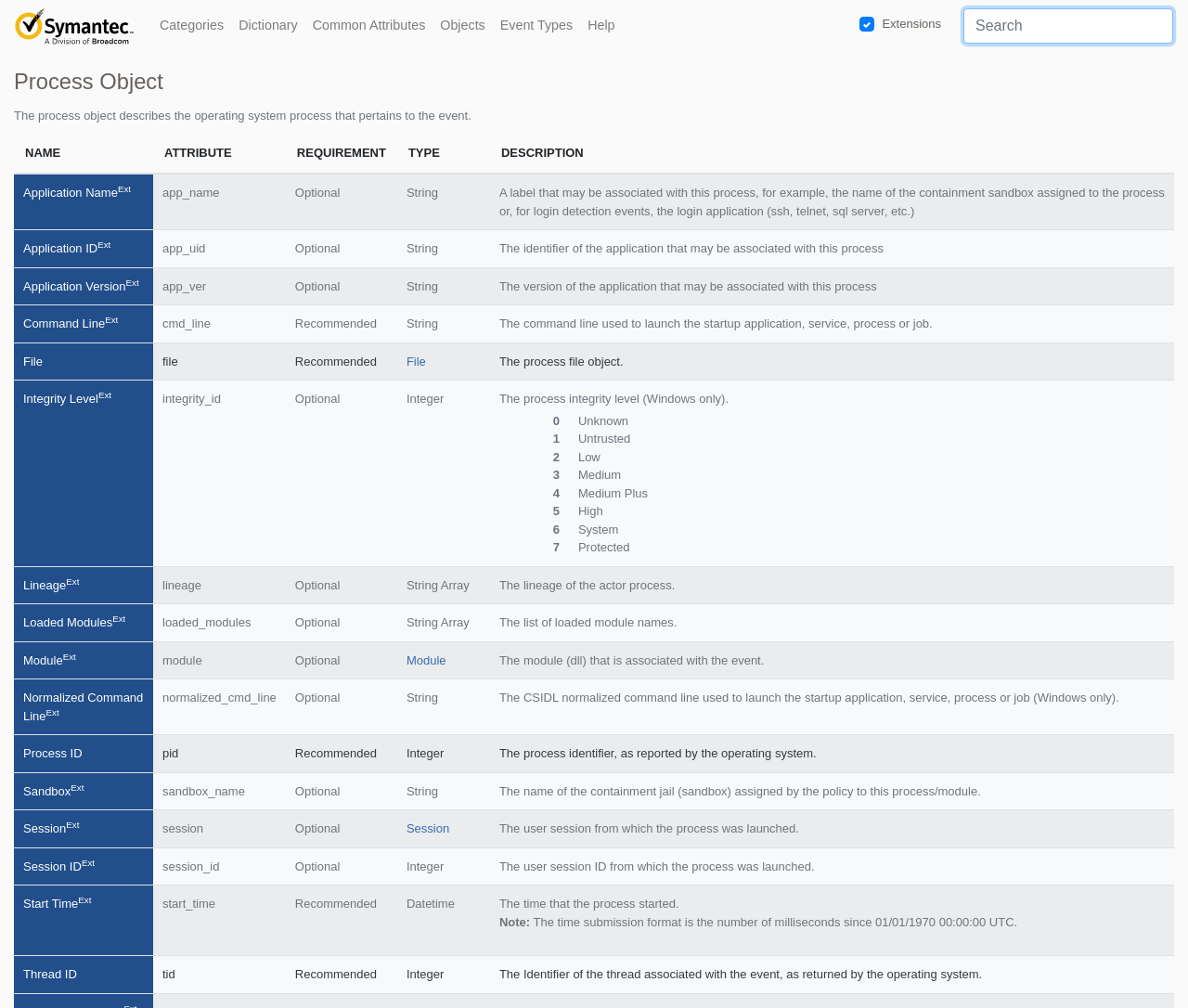Bounding box coordinates are to be given in the format (top-left x, top-left y, bottom-right x, bottom-right y). All values must be floating point numbers between 0 and 1. Provide the bounding box coordinate for the UI element described as: aria-label="Search" placeholder="Search"

[0.811, 0.008, 0.988, 0.043]